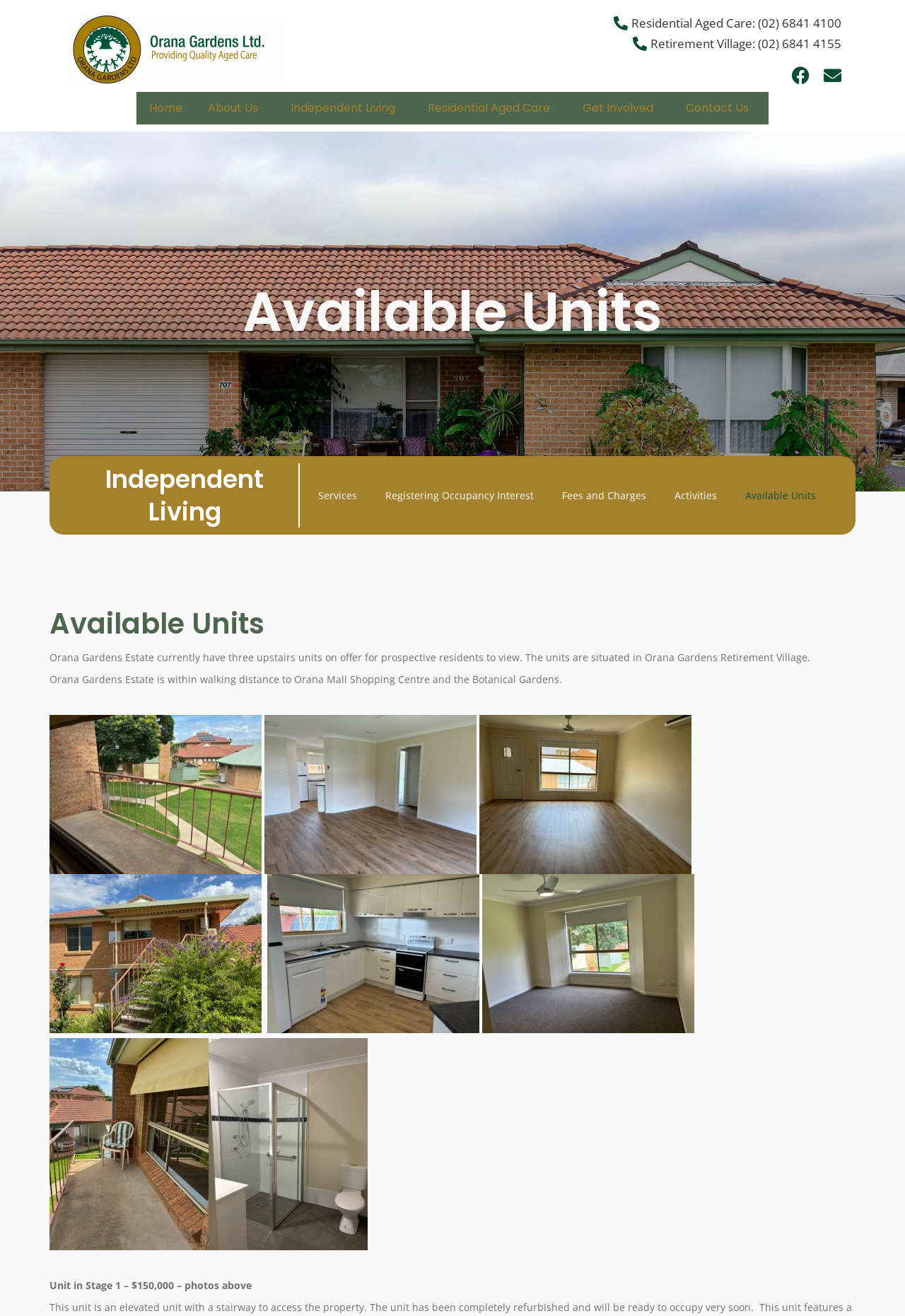Give the bounding box coordinates for this UI element: "Retirement Village: (02) 6841 4155". The coordinates should be four float numbers between 0 and 1, arranged as [left, top, right, bottom].

[0.333, 0.027, 0.93, 0.04]